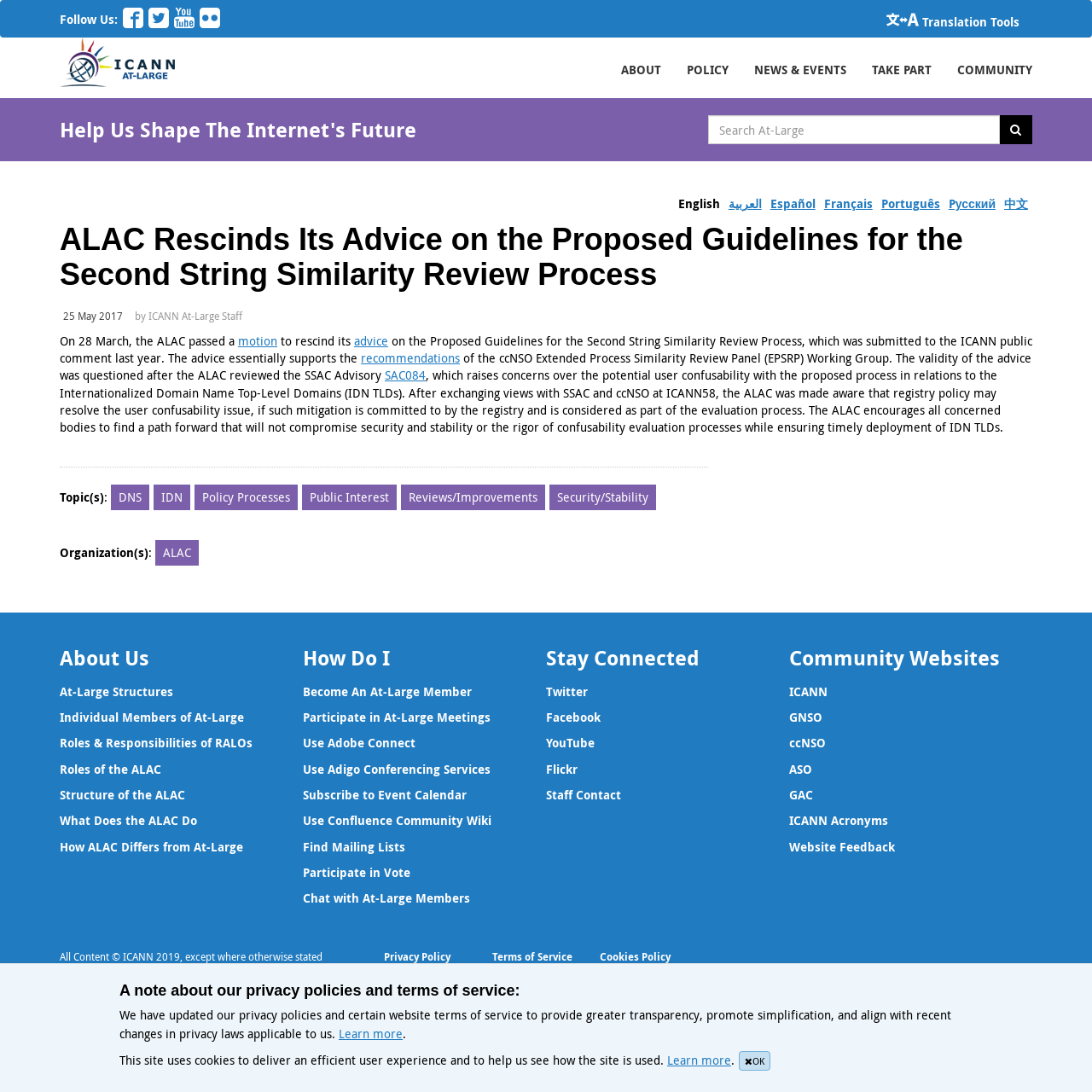Provide the bounding box coordinates for the specified HTML element described in this description: "Public Interest". The coordinates should be four float numbers ranging from 0 to 1, in the format [left, top, right, bottom].

[0.277, 0.443, 0.363, 0.467]